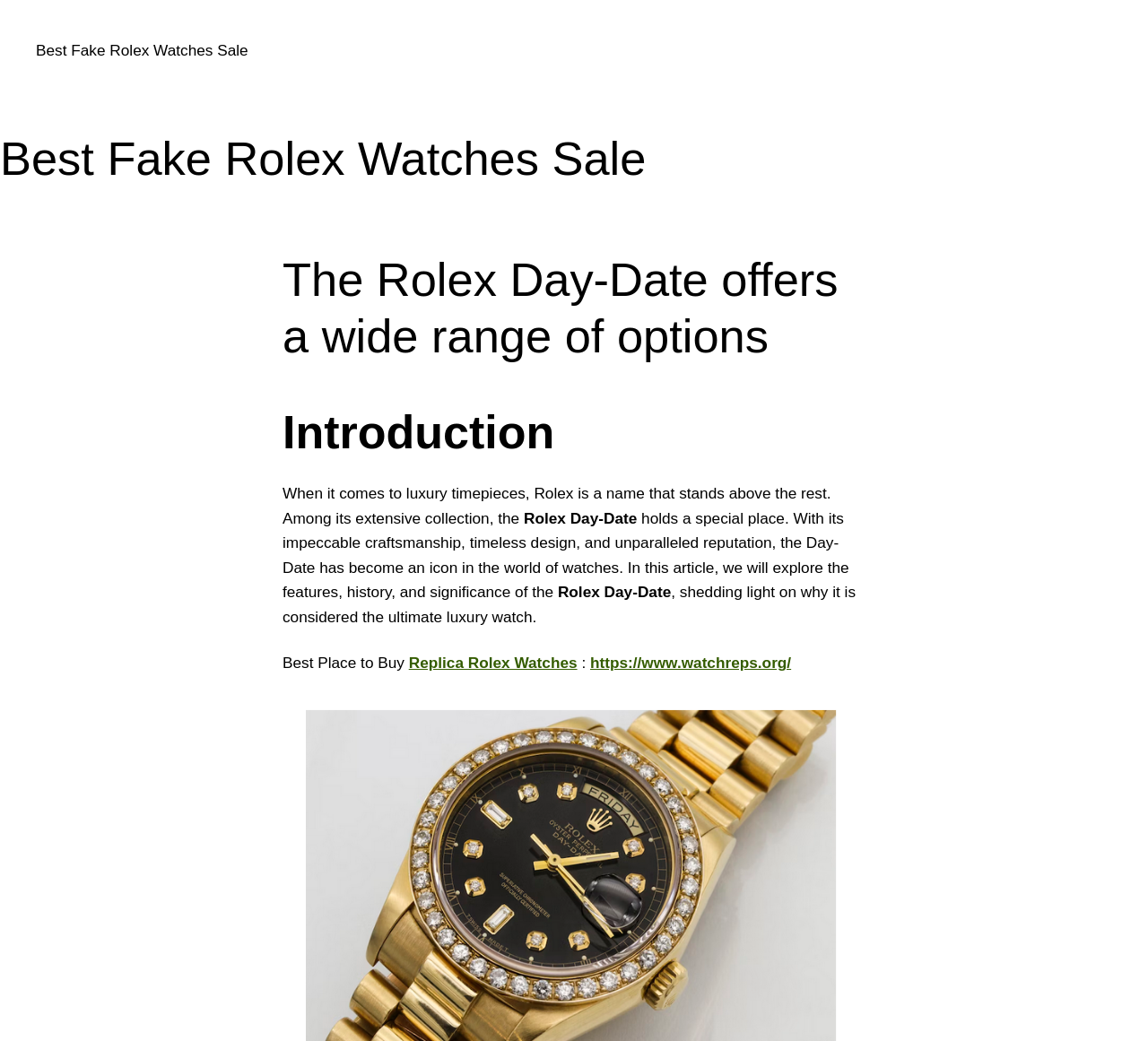Summarize the webpage with intricate details.

The webpage is about the Rolex Day-Date luxury watch, with a focus on its features, history, and significance. At the top, there is a heading that reads "Best Fake Rolex Watches Sale" and a link with the same text. Below this, there is a larger heading that spans the width of the page, which reads "The Rolex Day-Date offers a wide range of options". 

Underneath this heading, there is a subheading that says "Introduction". The introduction is a block of text that describes the Rolex brand and its reputation in the world of luxury timepieces. It highlights the Day-Date's impeccable craftsmanship, timeless design, and unparalleled reputation, which have made it an icon in the world of watches.

To the right of the introduction, there is a highlighted text "Rolex Day-Date" which is part of the introduction. The text continues to describe the significance of the Day-Date, stating that it is considered the ultimate luxury watch.

Below the introduction, there is a section with a heading "Best Place to Buy" and a link to "Replica Rolex Watches" followed by a colon and another link to a website "https://www.watchreps.org/".